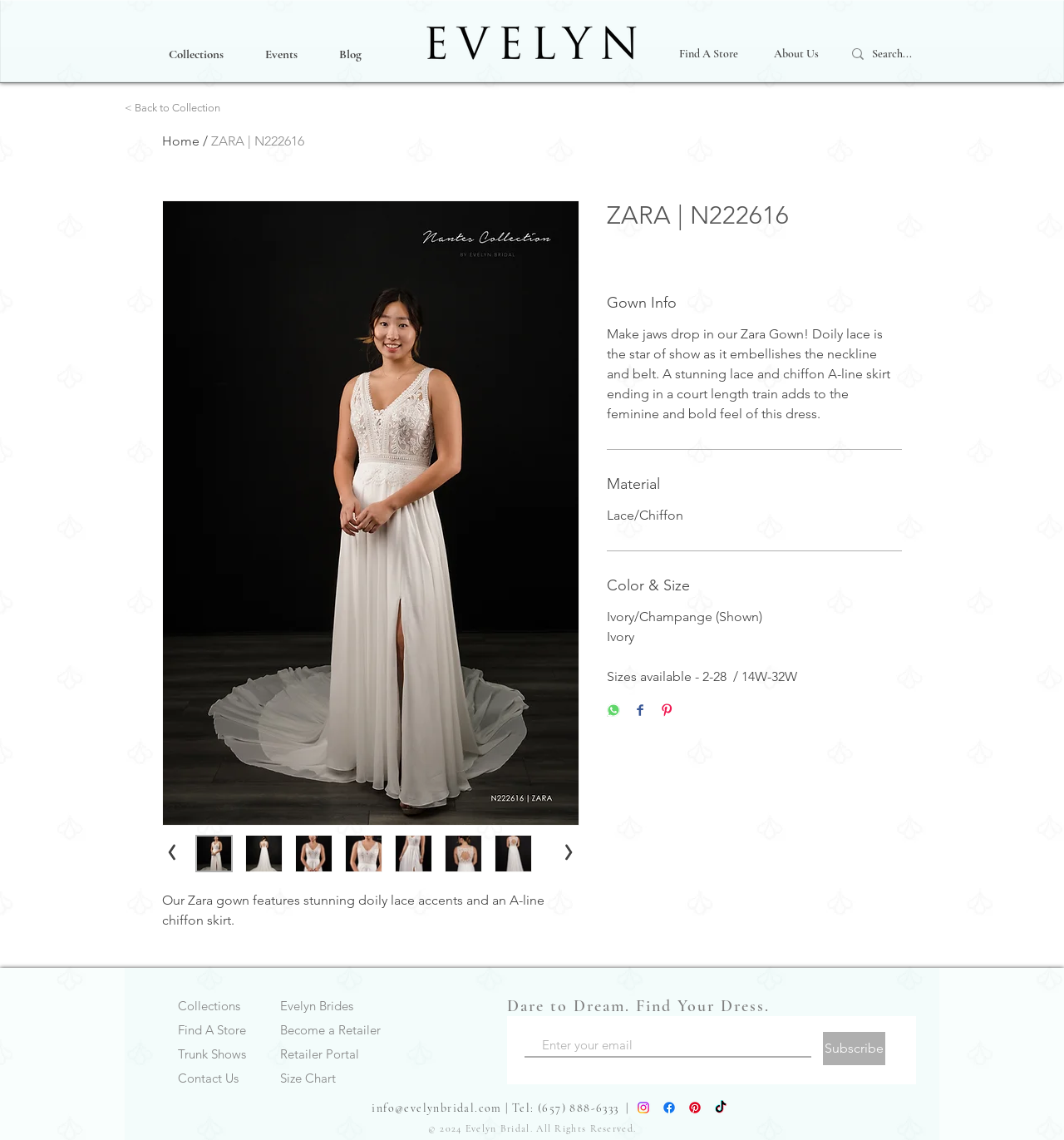Please provide a comprehensive answer to the question below using the information from the image: What is the brand of the gown?

The brand of the gown can be determined by looking at the image and text on the webpage. The image has a caption 'ZARA | N222616' and the text 'Our Zara gown features stunning doily lace accents and an A-line chiffon skirt.' which clearly indicates that the brand of the gown is ZARA.